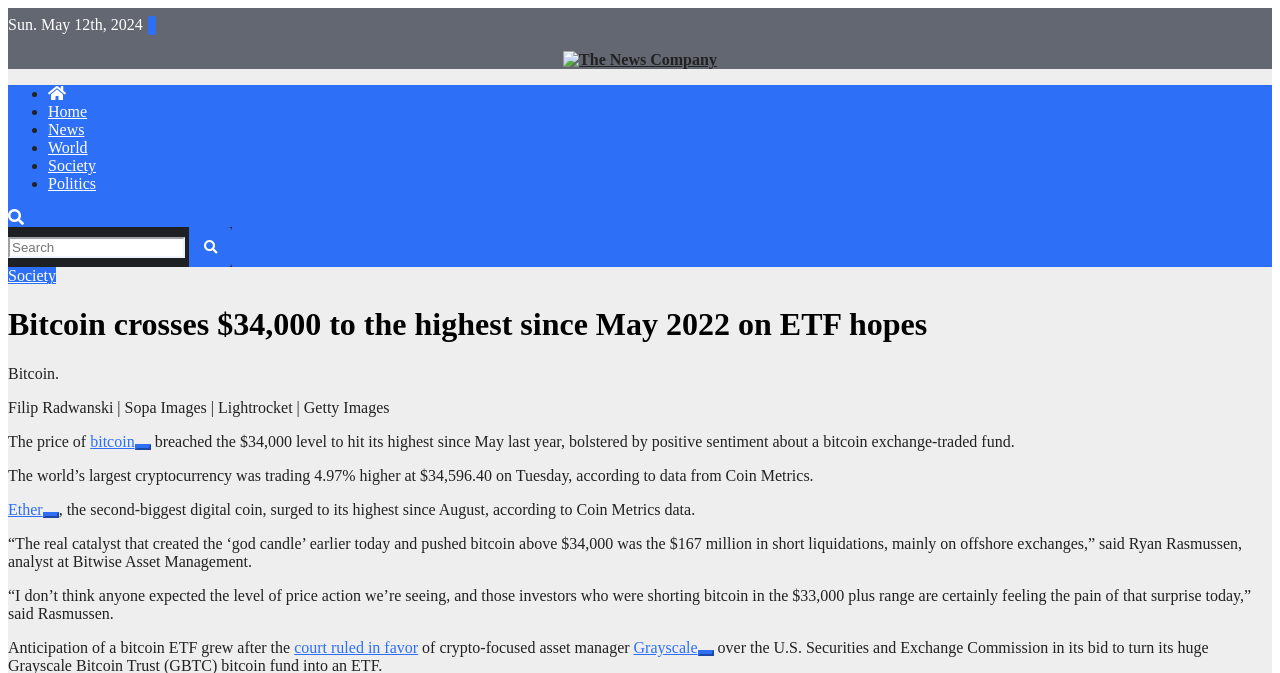What is the name of the crypto-focused asset manager mentioned in the article?
Using the image as a reference, give an elaborate response to the question.

I found the name of the crypto-focused asset manager by reading the article, which mentions that 'Anticipation of a bitcoin ETF grew after the court ruled in favor of crypto-focused asset manager Grayscale'.